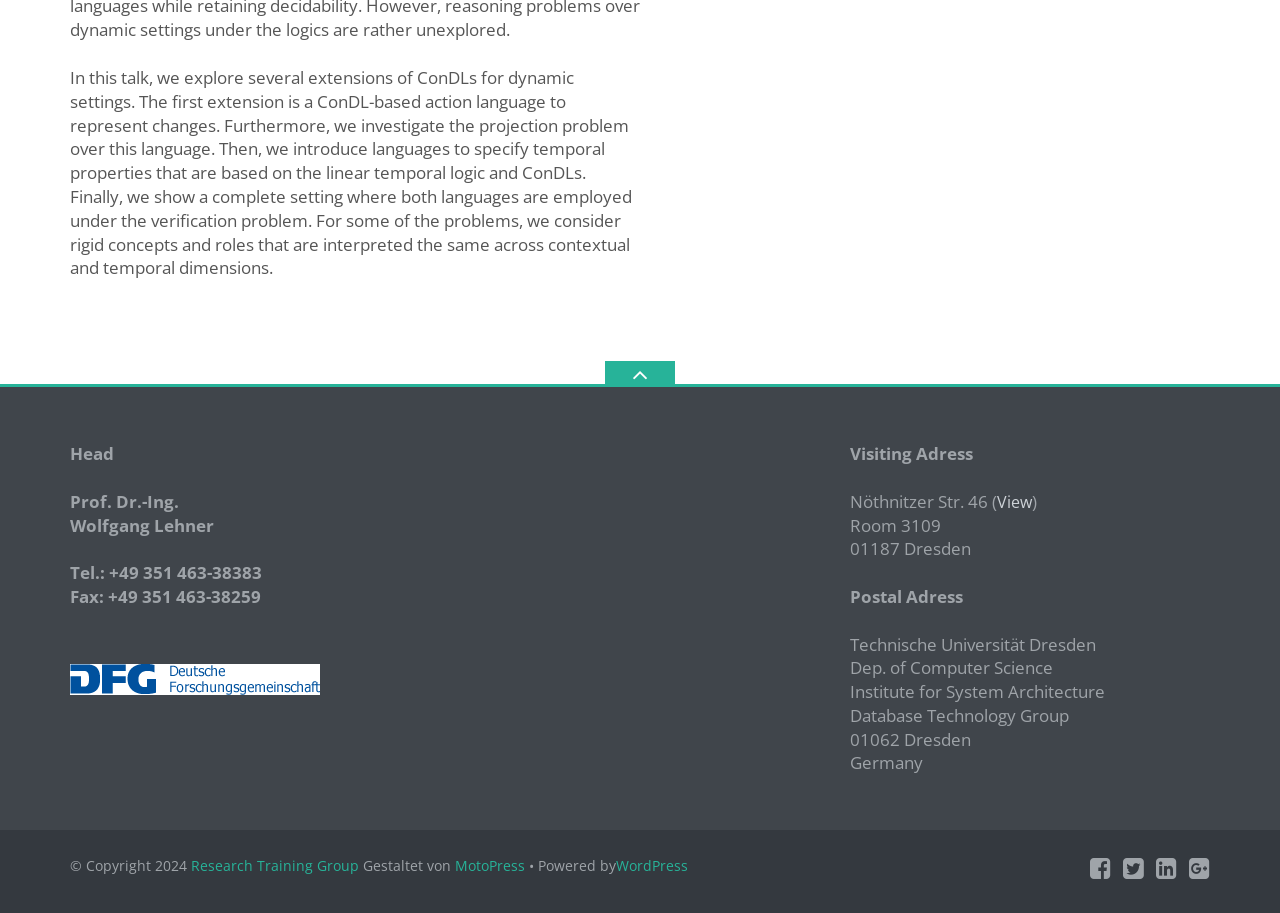Using the description "Research Training Group", locate and provide the bounding box of the UI element.

[0.149, 0.938, 0.28, 0.959]